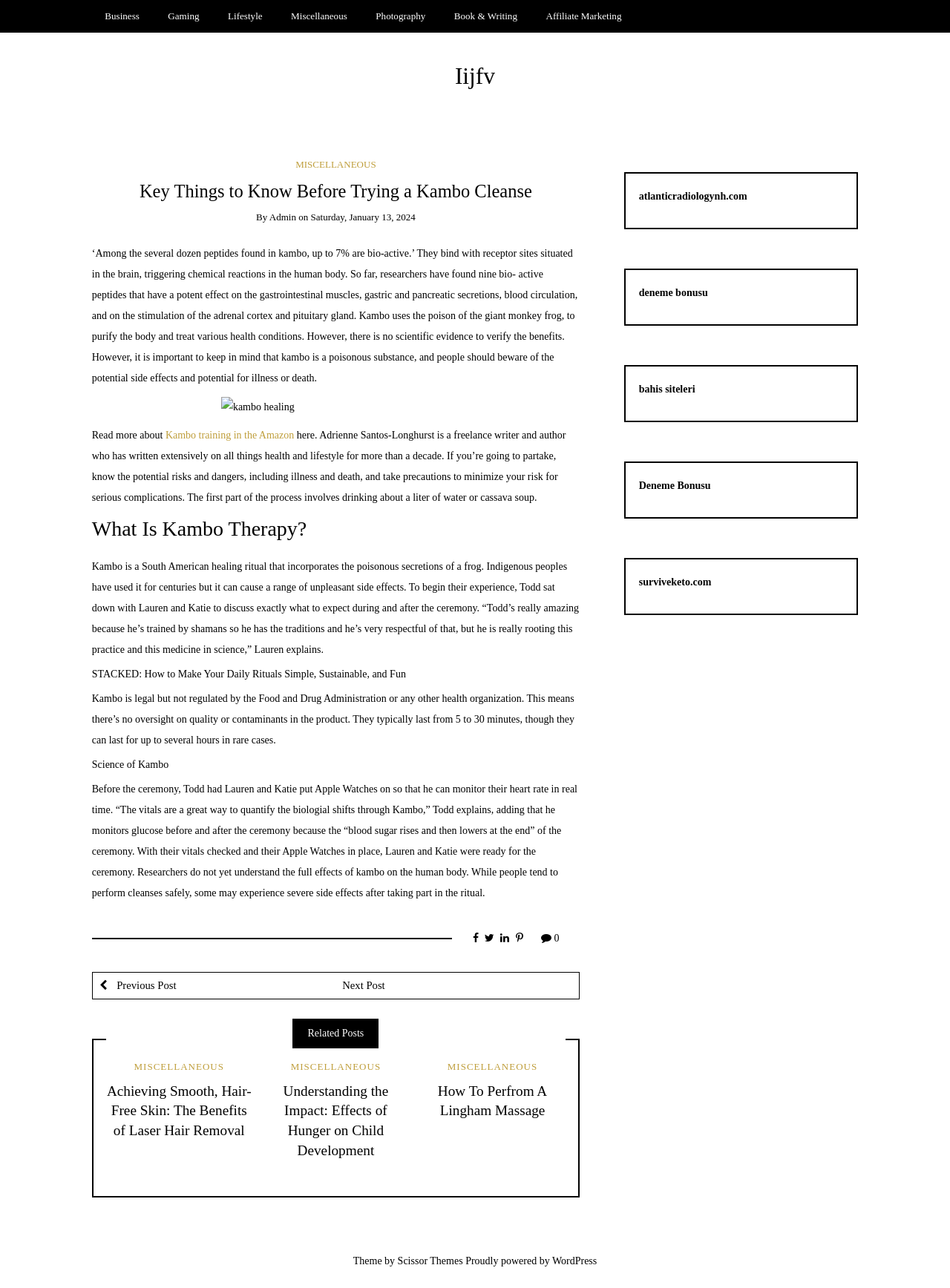What is the name of the author of this article?
Look at the image and respond to the question as thoroughly as possible.

I found the answer by looking at the article section, where it says 'By Admin'.